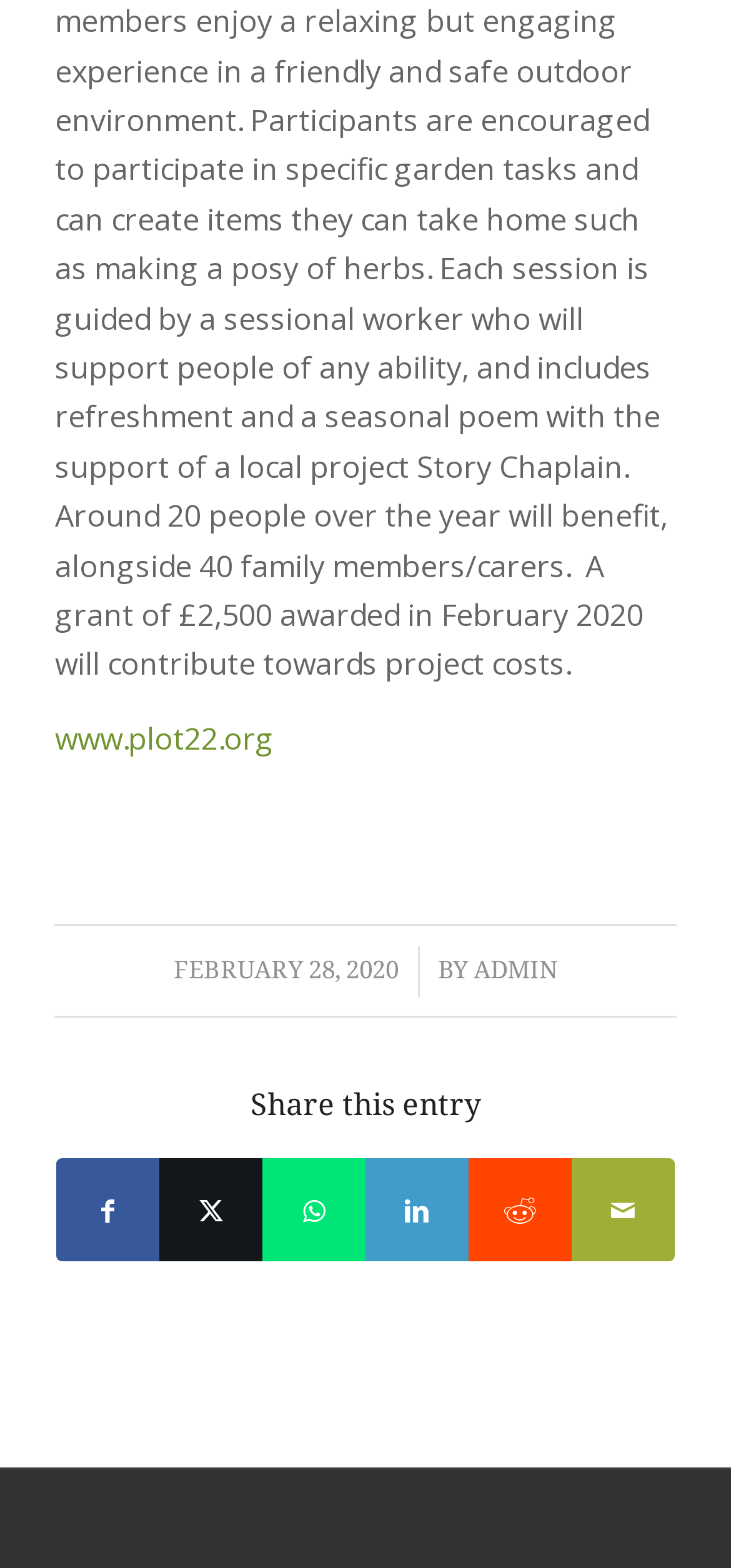Locate the bounding box of the UI element defined by this description: "www.plot22.org". The coordinates should be given as four float numbers between 0 and 1, formatted as [left, top, right, bottom].

[0.075, 0.458, 0.375, 0.484]